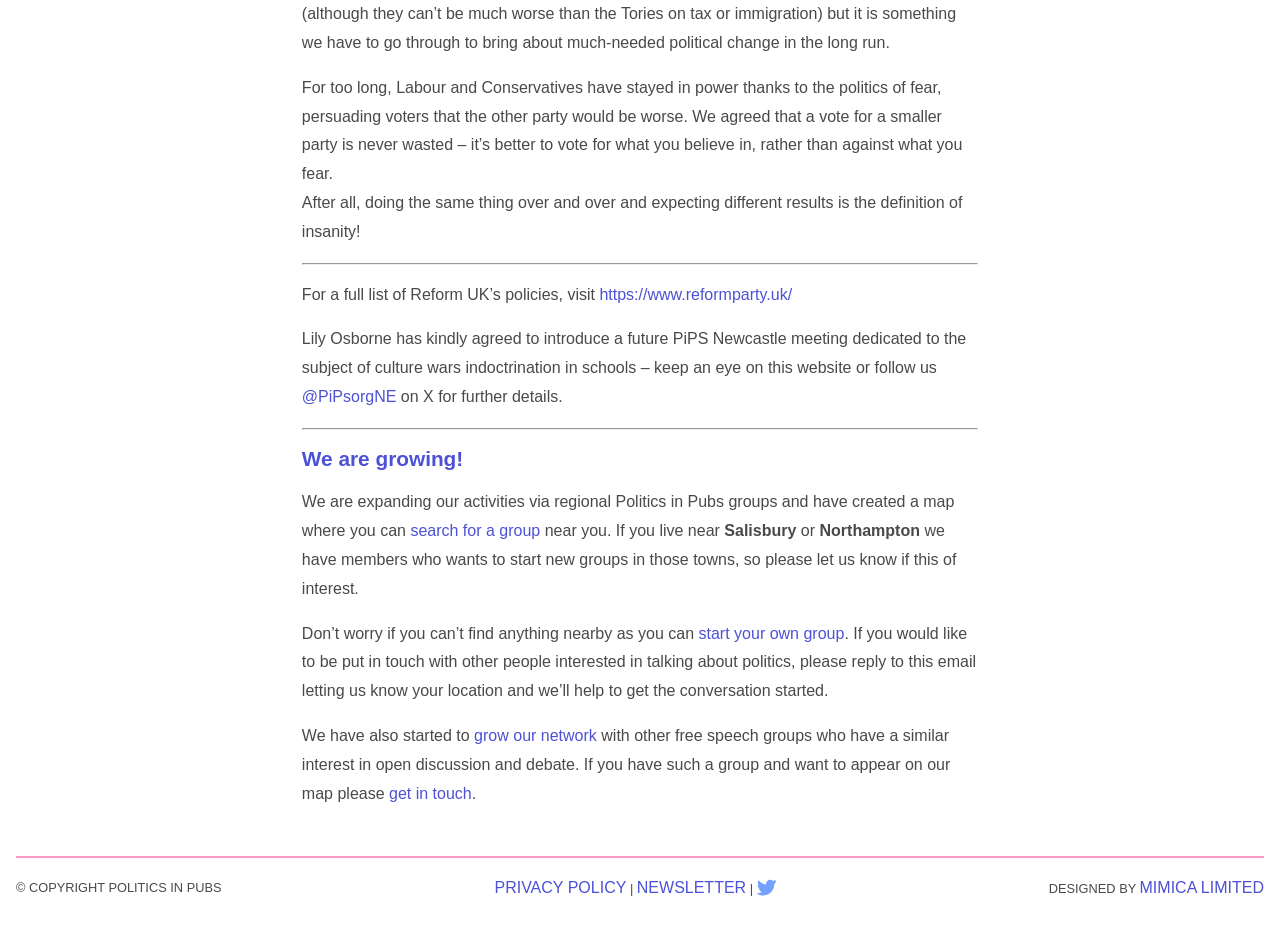Please identify the bounding box coordinates of the element I need to click to follow this instruction: "visit the Reform UK website".

[0.468, 0.3, 0.619, 0.318]